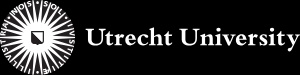Offer a detailed caption for the image presented.

The image features the logo of Utrecht University, prominently showcasing the university's name alongside a stylized emblem. The design combines classical elements with a modern aesthetic, reflecting the institution's rich academic heritage and commitment to research and education. The logo serves as a symbol of the university's identity and values, connecting it with its community and academic pursuits. Utrecht University is known for its diverse range of programs and dedication to fostering a dynamic learning environment.